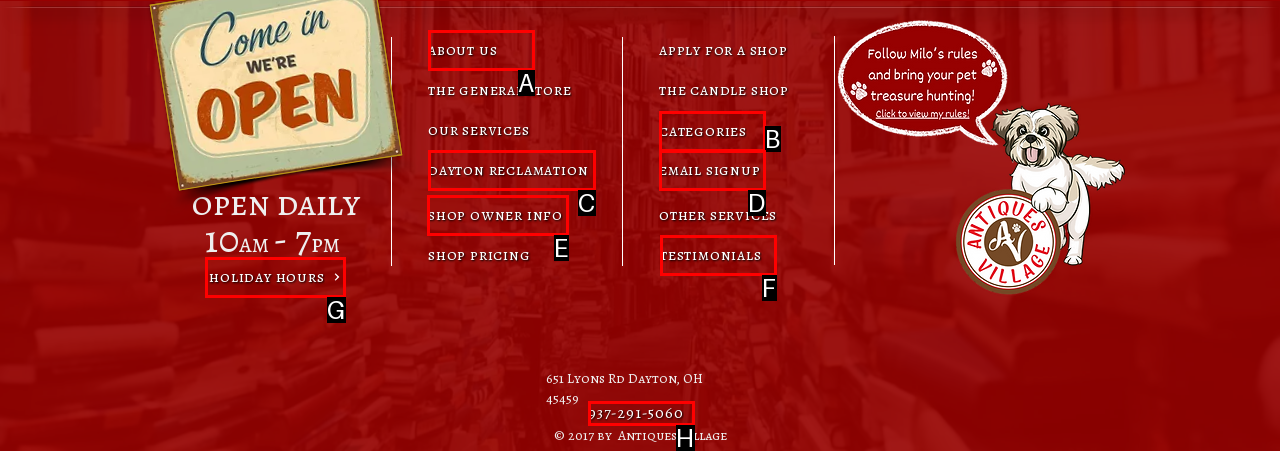Select the HTML element that should be clicked to accomplish the task: view shop owner information Reply with the corresponding letter of the option.

E